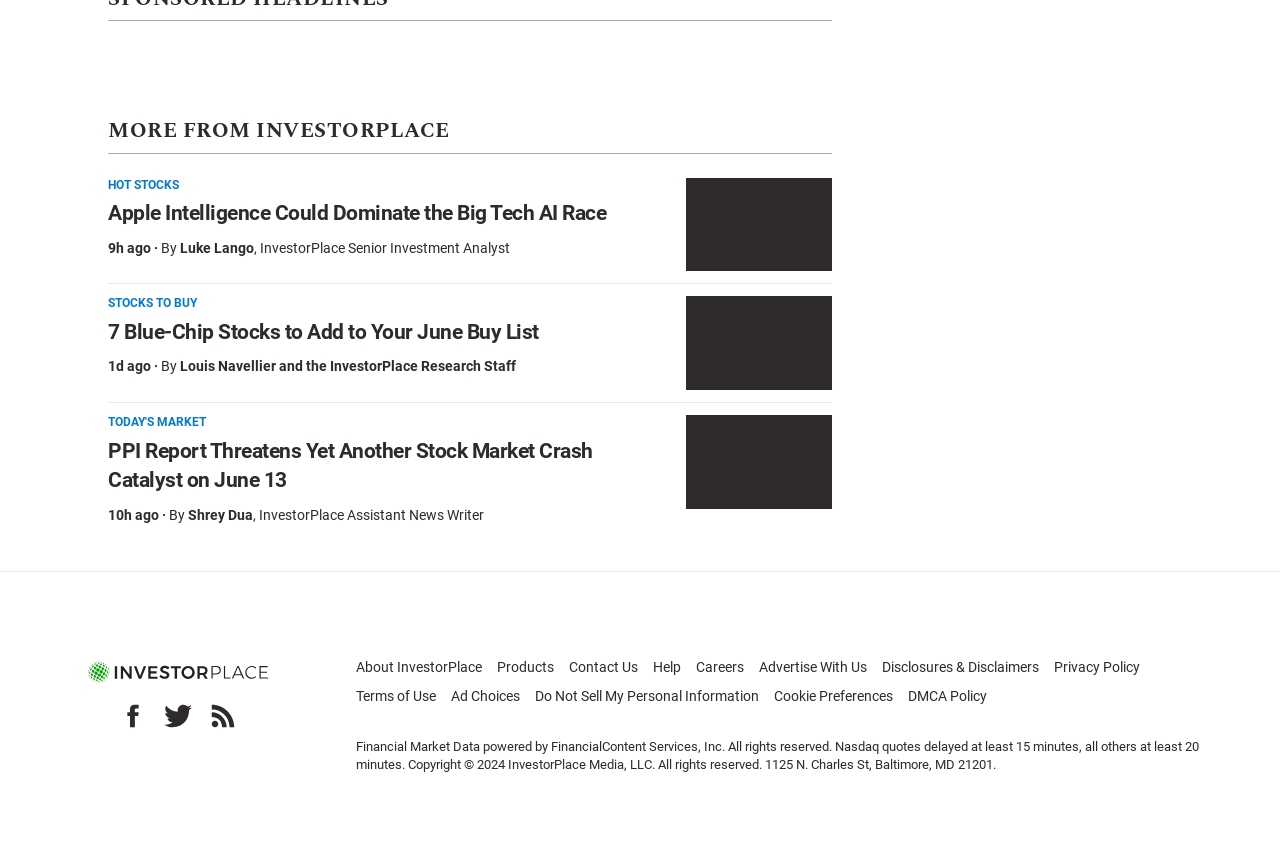Please predict the bounding box coordinates of the element's region where a click is necessary to complete the following instruction: "Go to the Solutions page". The coordinates should be represented by four float numbers between 0 and 1, i.e., [left, top, right, bottom].

None